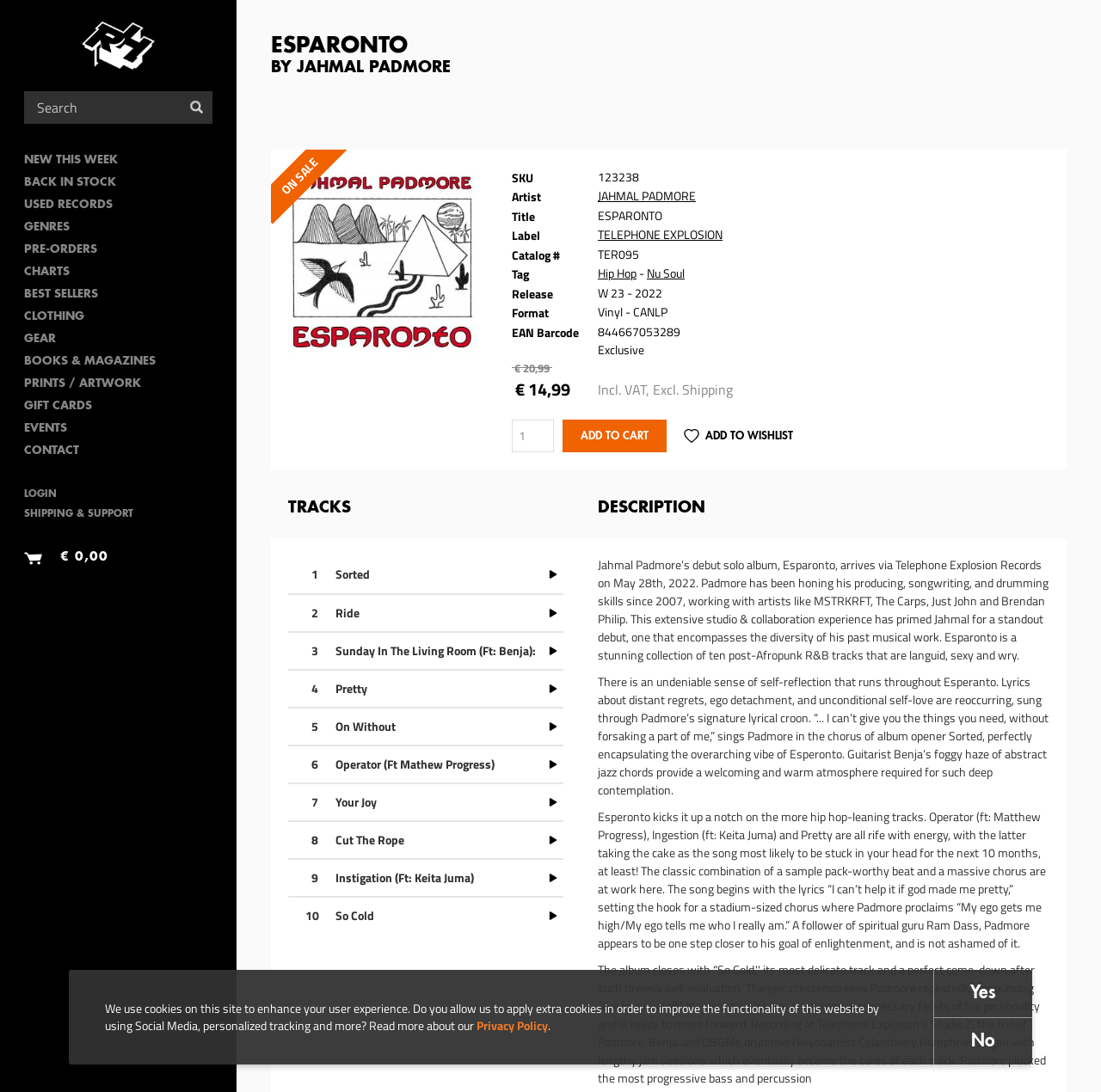Find the bounding box coordinates for the UI element whose description is: "Used Records". The coordinates should be four float numbers between 0 and 1, in the format [left, top, right, bottom].

[0.022, 0.178, 0.193, 0.198]